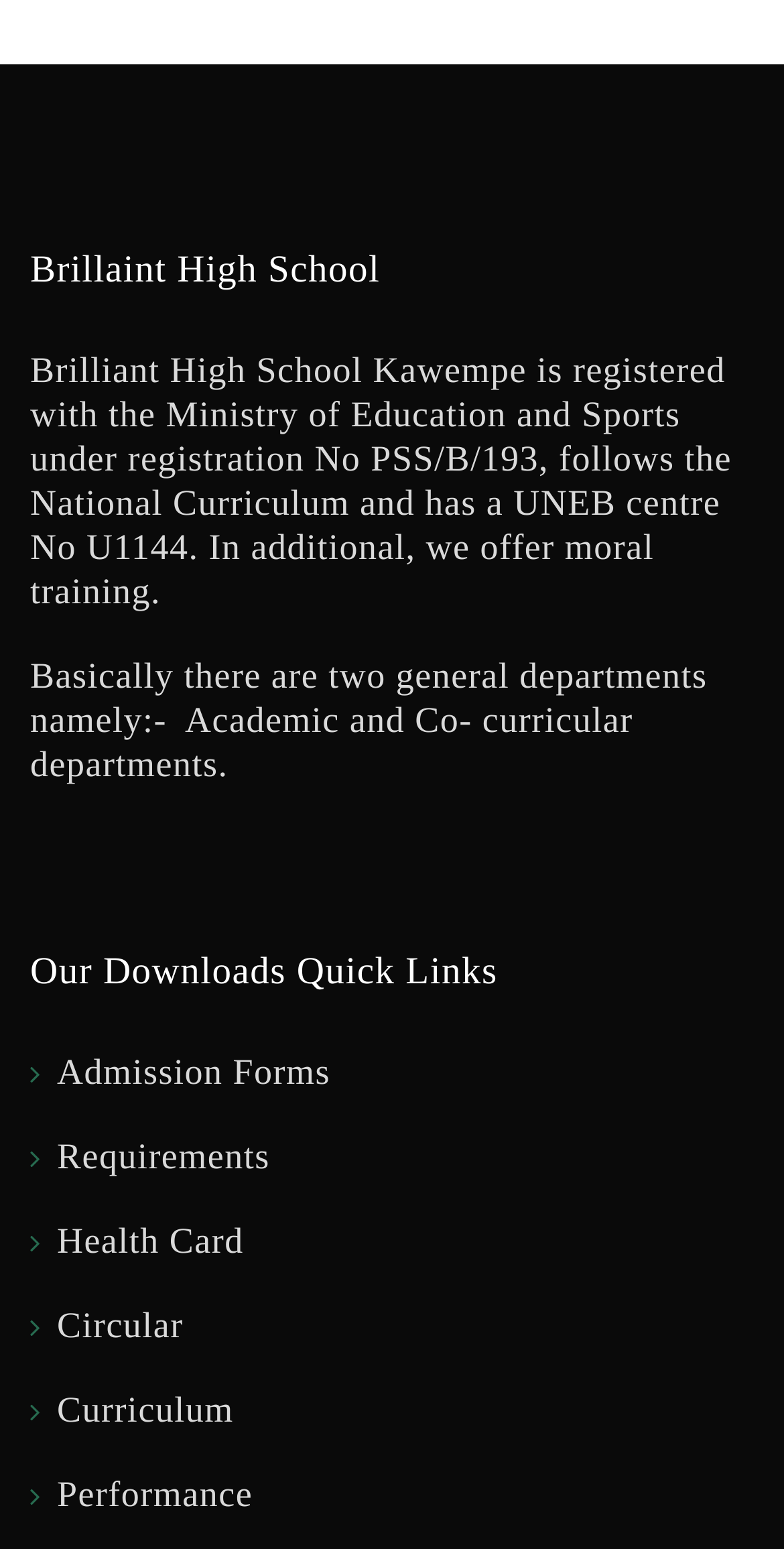Pinpoint the bounding box coordinates of the area that should be clicked to complete the following instruction: "Download health card". The coordinates must be given as four float numbers between 0 and 1, i.e., [left, top, right, bottom].

[0.038, 0.788, 0.311, 0.814]